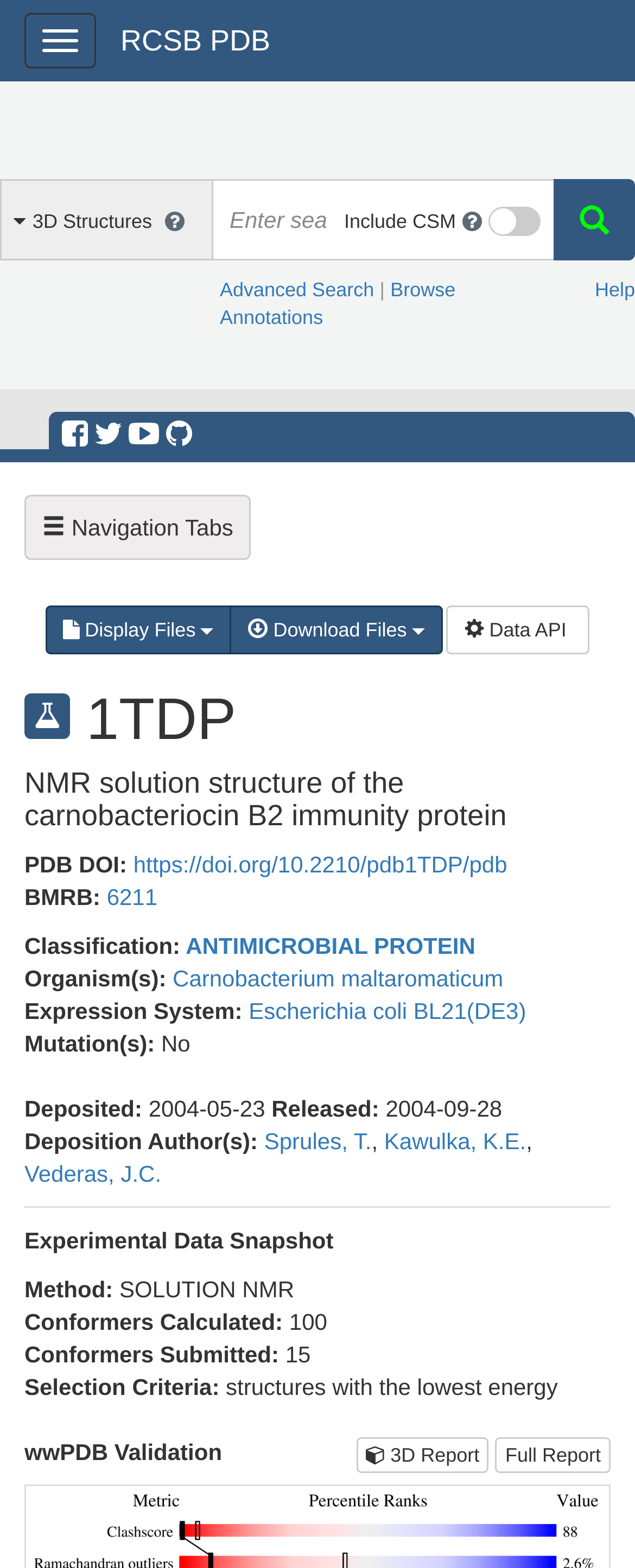Specify the bounding box coordinates for the region that must be clicked to perform the given instruction: "View 3D structures".

[0.046, 0.115, 0.245, 0.167]